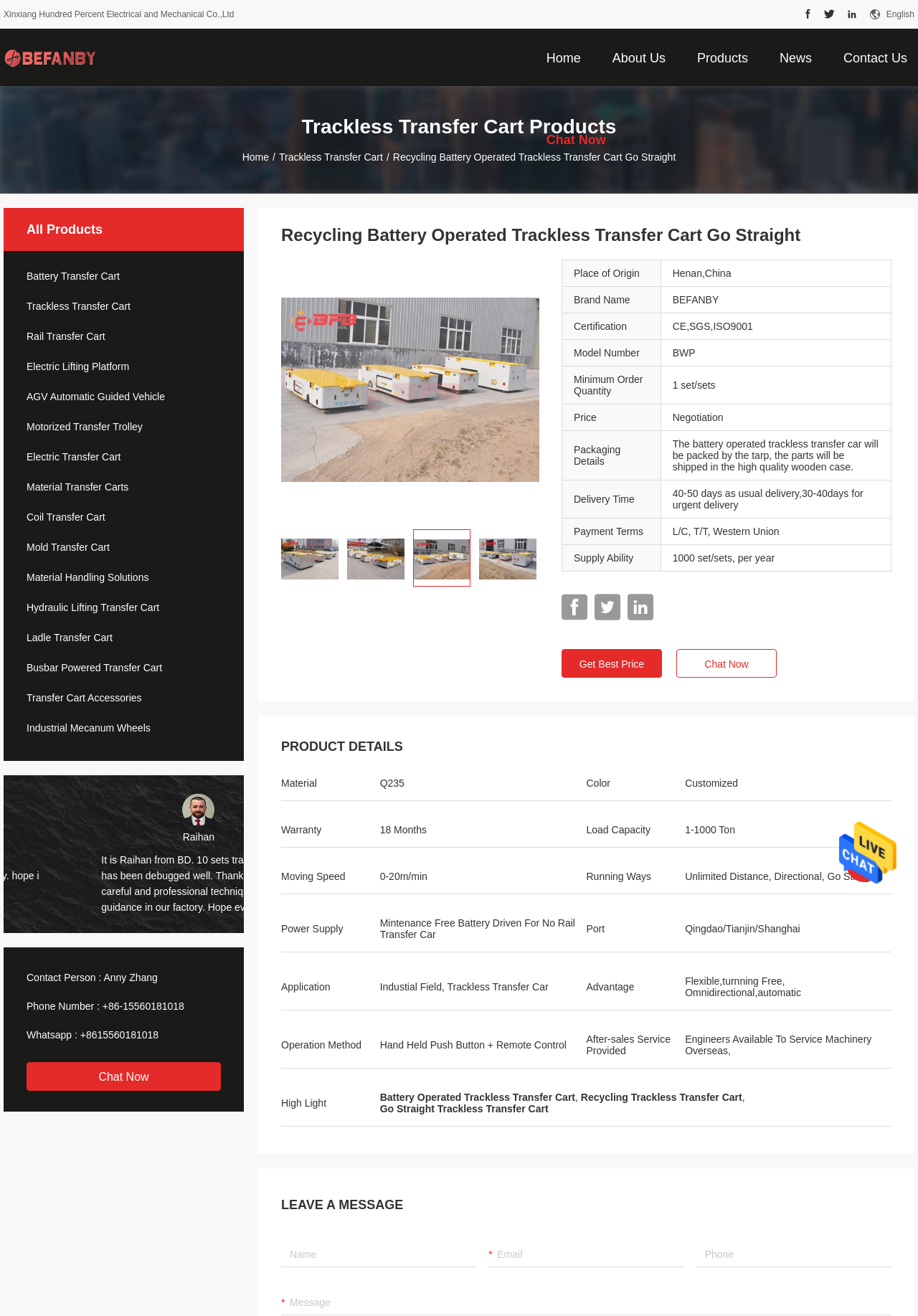Identify the bounding box coordinates for the element that needs to be clicked to fulfill this instruction: "Go to 'Home' page". Provide the coordinates in the format of four float numbers between 0 and 1: [left, top, right, bottom].

[0.586, 0.022, 0.642, 0.065]